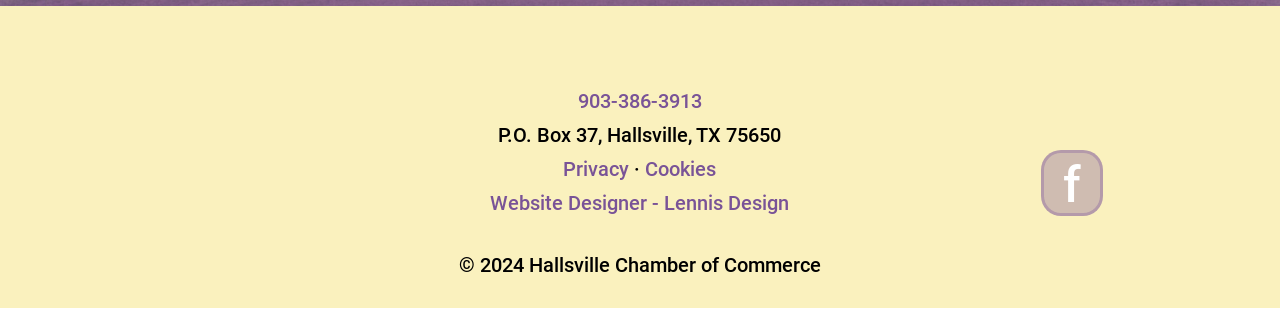Using the format (top-left x, top-left y, bottom-right x, bottom-right y), provide the bounding box coordinates for the described UI element. All values should be floating point numbers between 0 and 1: Privacy

[0.44, 0.508, 0.492, 0.586]